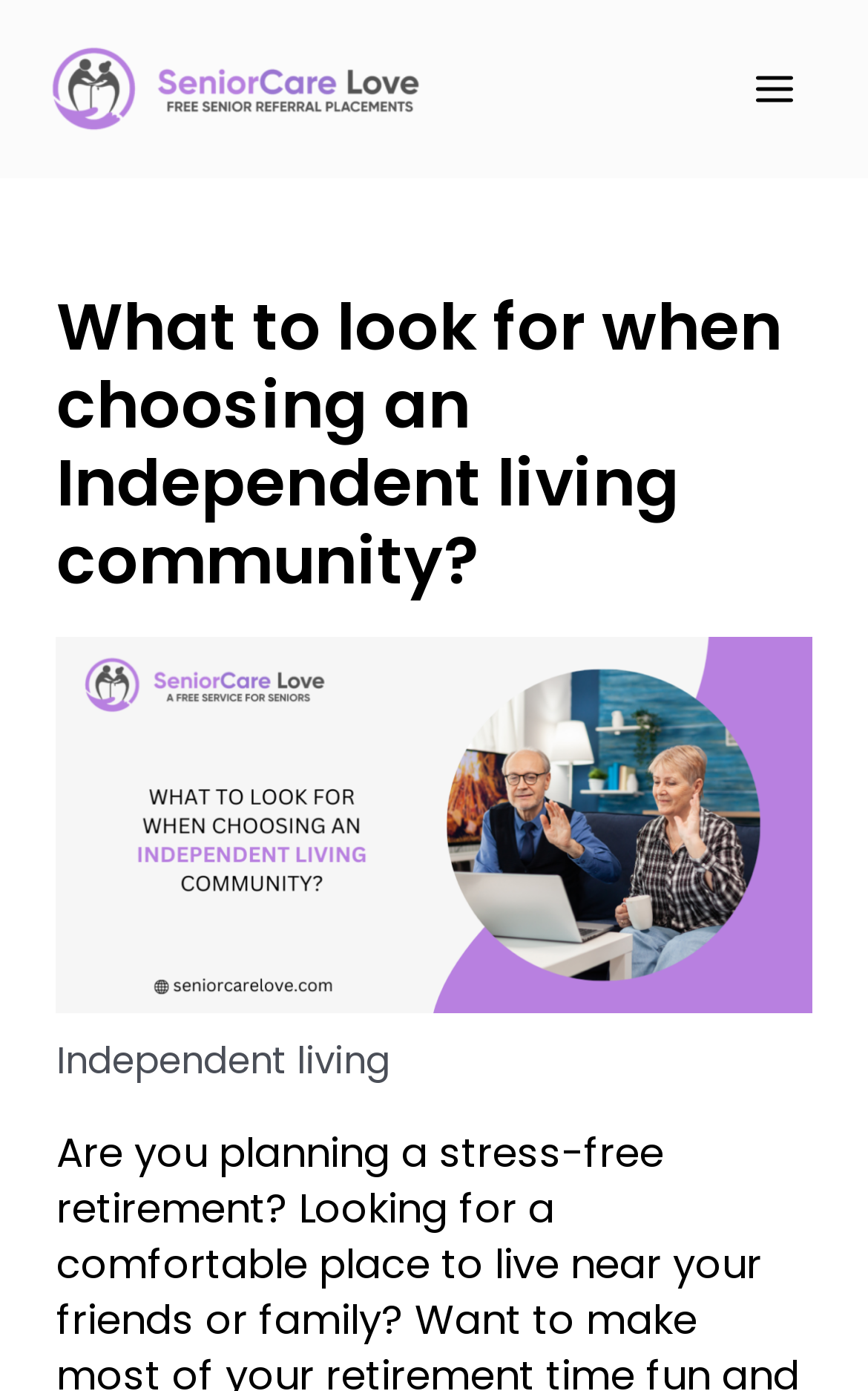How many sections are there in the main content area?
Please provide a detailed and thorough answer to the question.

The main content area has two sections: one with a heading 'What to look for when choosing an Independent living community?' and another with a figure containing an image and a caption.